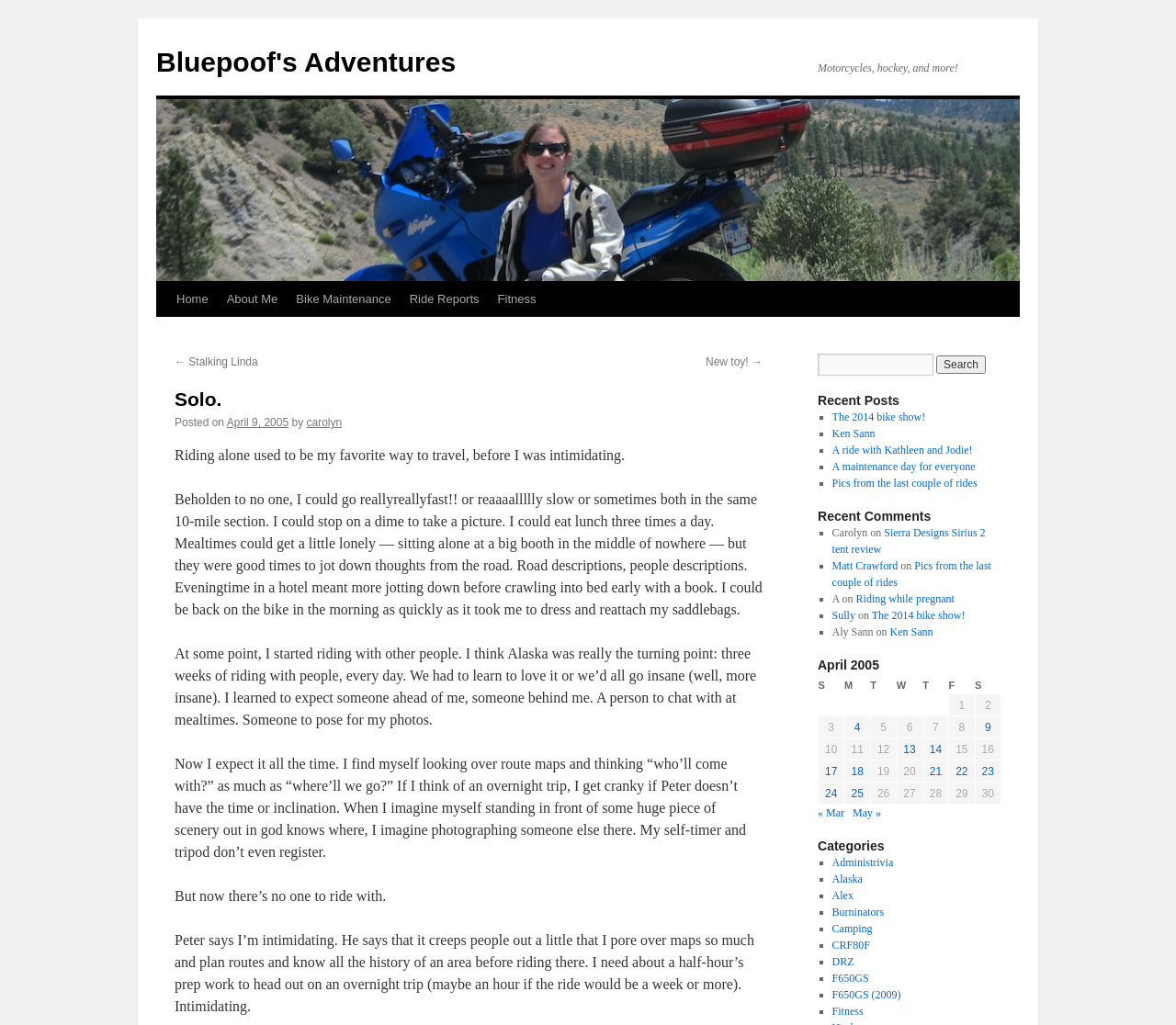How many links are there in the 'Recent Posts' section?
Can you provide a detailed and comprehensive answer to the question?

The 'Recent Posts' section contains four links, which are 'The 2014 bike show!', 'Ken Sann', 'A ride with Kathleen and Jodie!', and 'A maintenance day for everyone'.